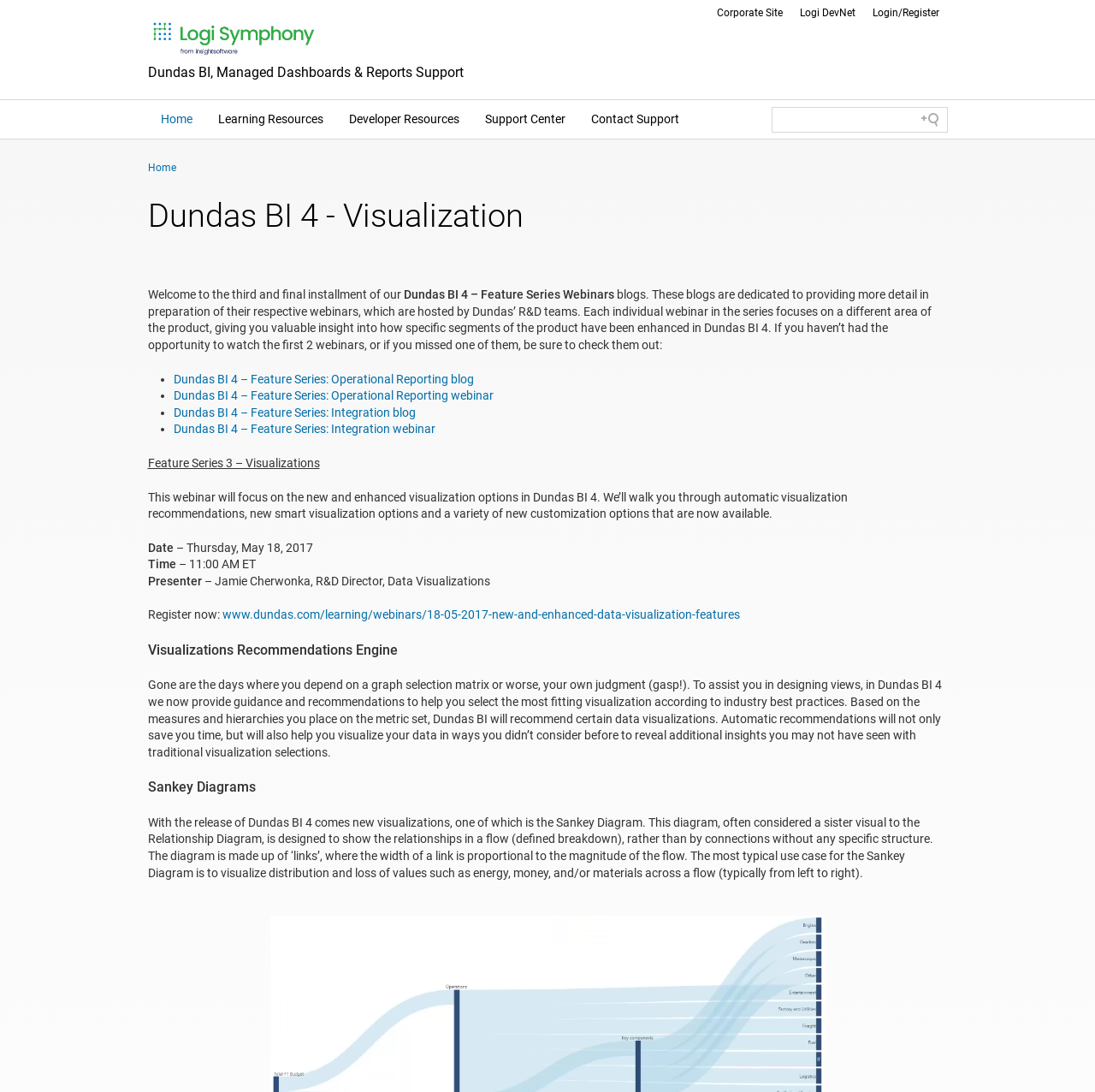Locate the bounding box coordinates of the element's region that should be clicked to carry out the following instruction: "Click on the 'Logi Symphony from insightsoftware' link". The coordinates need to be four float numbers between 0 and 1, i.e., [left, top, right, bottom].

[0.135, 0.016, 0.423, 0.075]